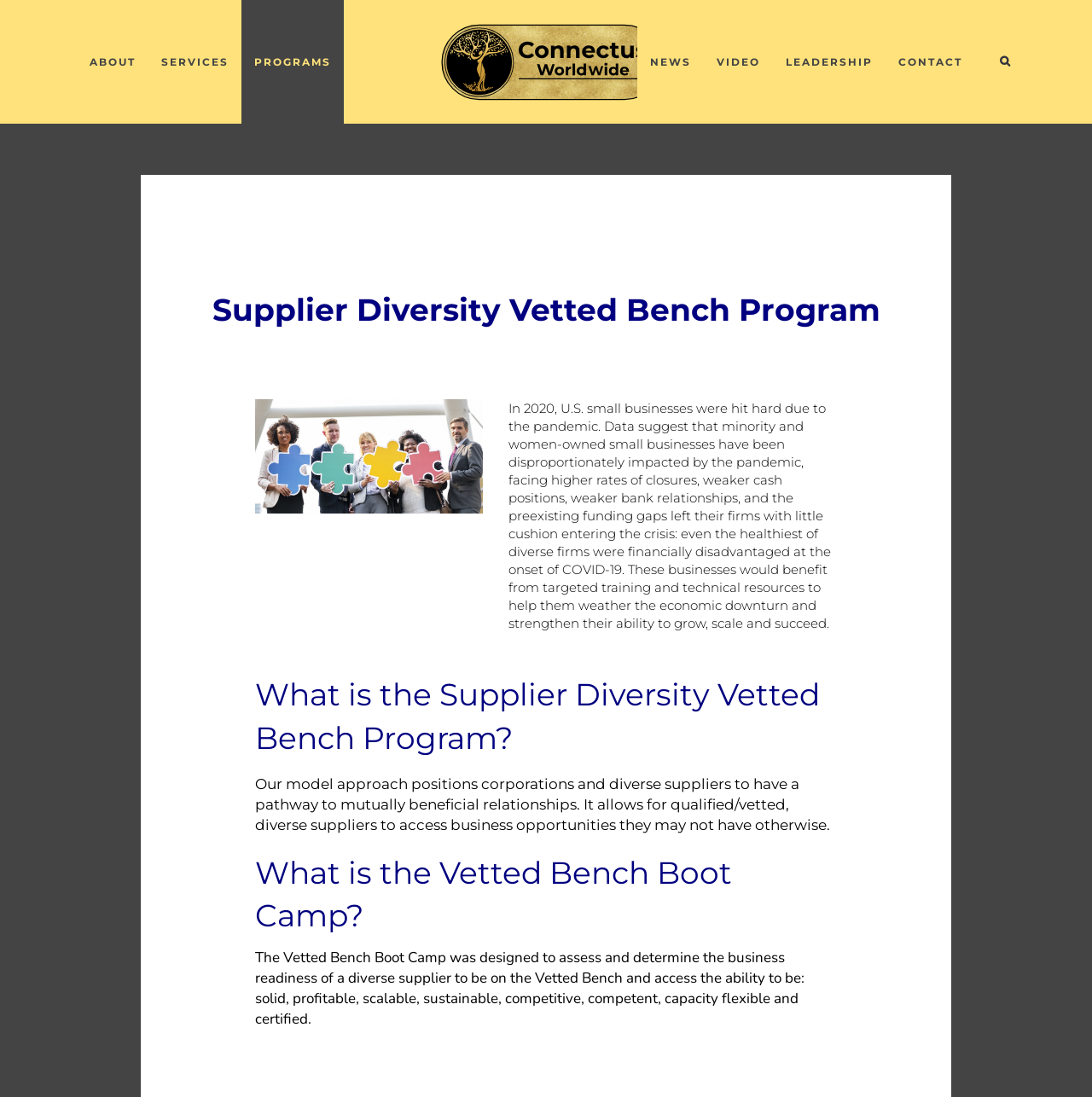Give a detailed overview of the webpage's appearance and contents.

The webpage is about the "Programs" section of Connectus World Wide. At the top, there is a logo of Connectus World Wide, which is an image with a link to the main page. Below the logo, there is a navigation menu with links to different sections of the website, including "ABOUT", "SERVICES", "PROGRAMS", "NEWS", "VIDEO", "LEADERSHIP", and "CONTACT".

The main content of the page is focused on the "Supplier Diversity Vetted Bench Program". There is a heading with the program's name, followed by an image. Below the image, there is a paragraph of text explaining the impact of the pandemic on small businesses, especially minority and women-owned businesses. The text highlights the need for targeted training and technical resources to help these businesses recover and grow.

Further down, there are three sections with headings: "What is the Supplier Diversity Vetted Bench Program?", "What is the Vetted Bench Boot Camp?", and another section with a detailed description of the boot camp. The text in these sections explains the program's approach to connecting corporations with diverse suppliers and the boot camp's goal of assessing the business readiness of diverse suppliers.